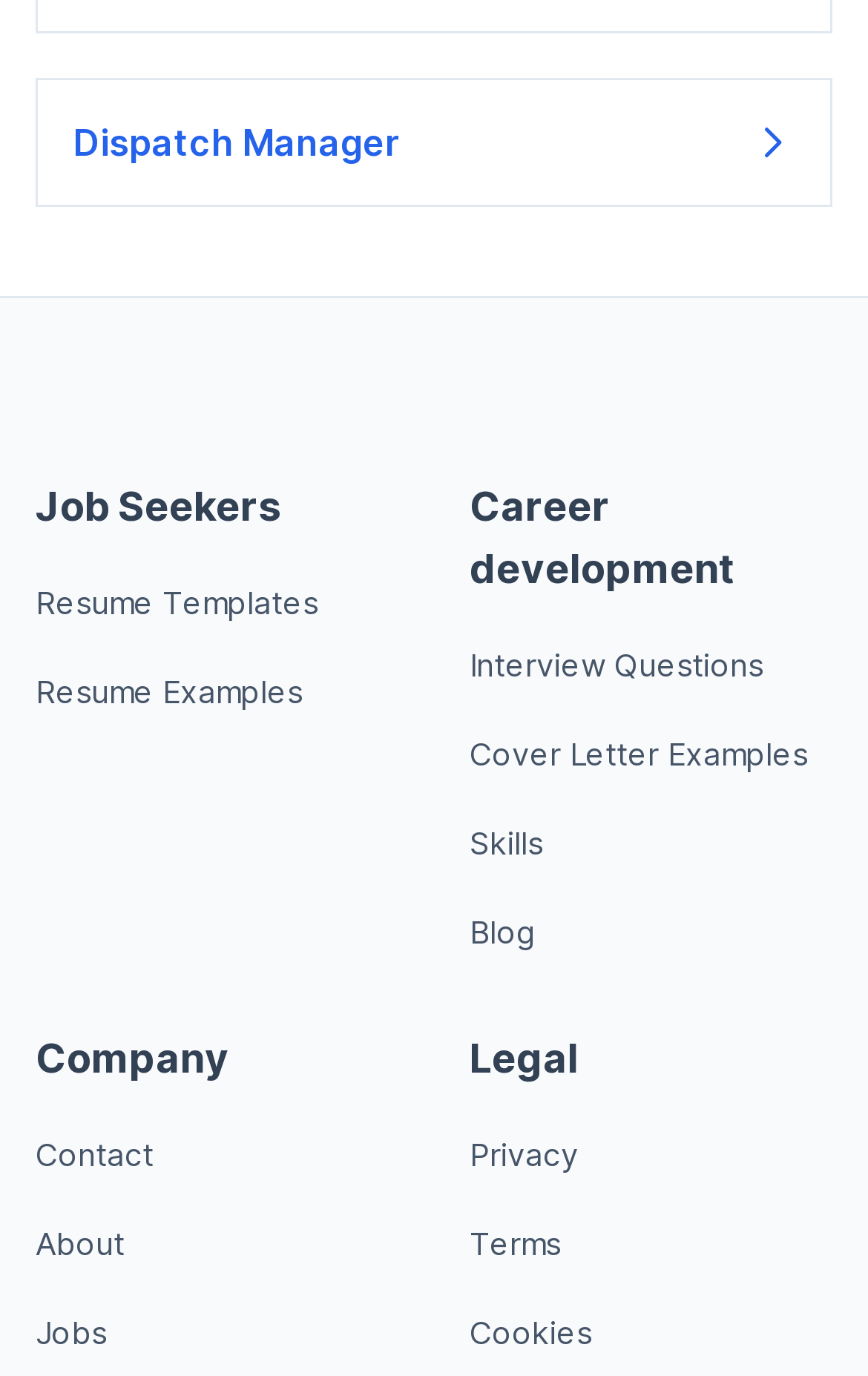Use a single word or phrase to answer the following:
How many links are there in the Legal section?

3